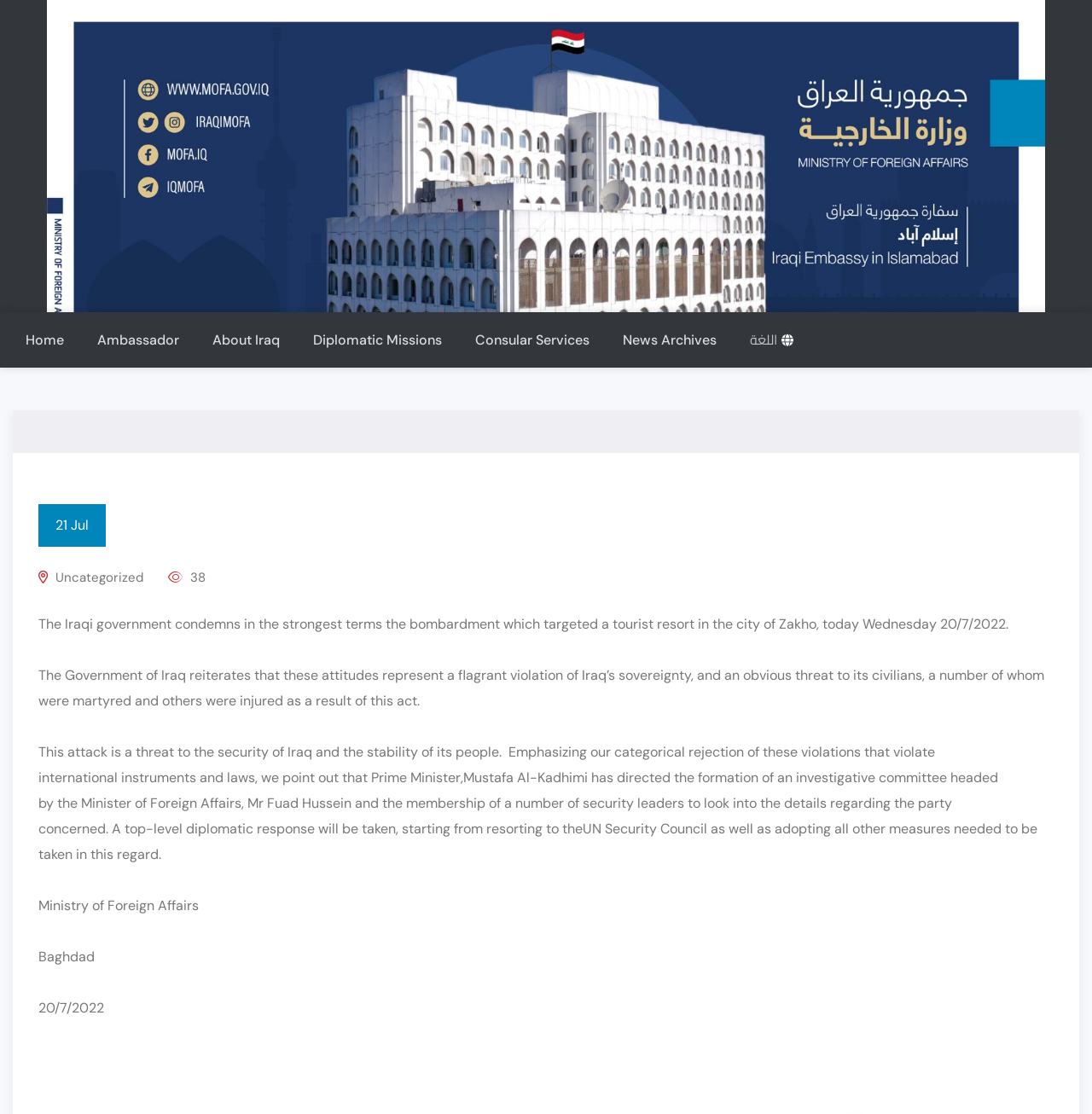Extract the bounding box for the UI element that matches this description: "Diplomatic Missions".

[0.275, 0.281, 0.416, 0.33]